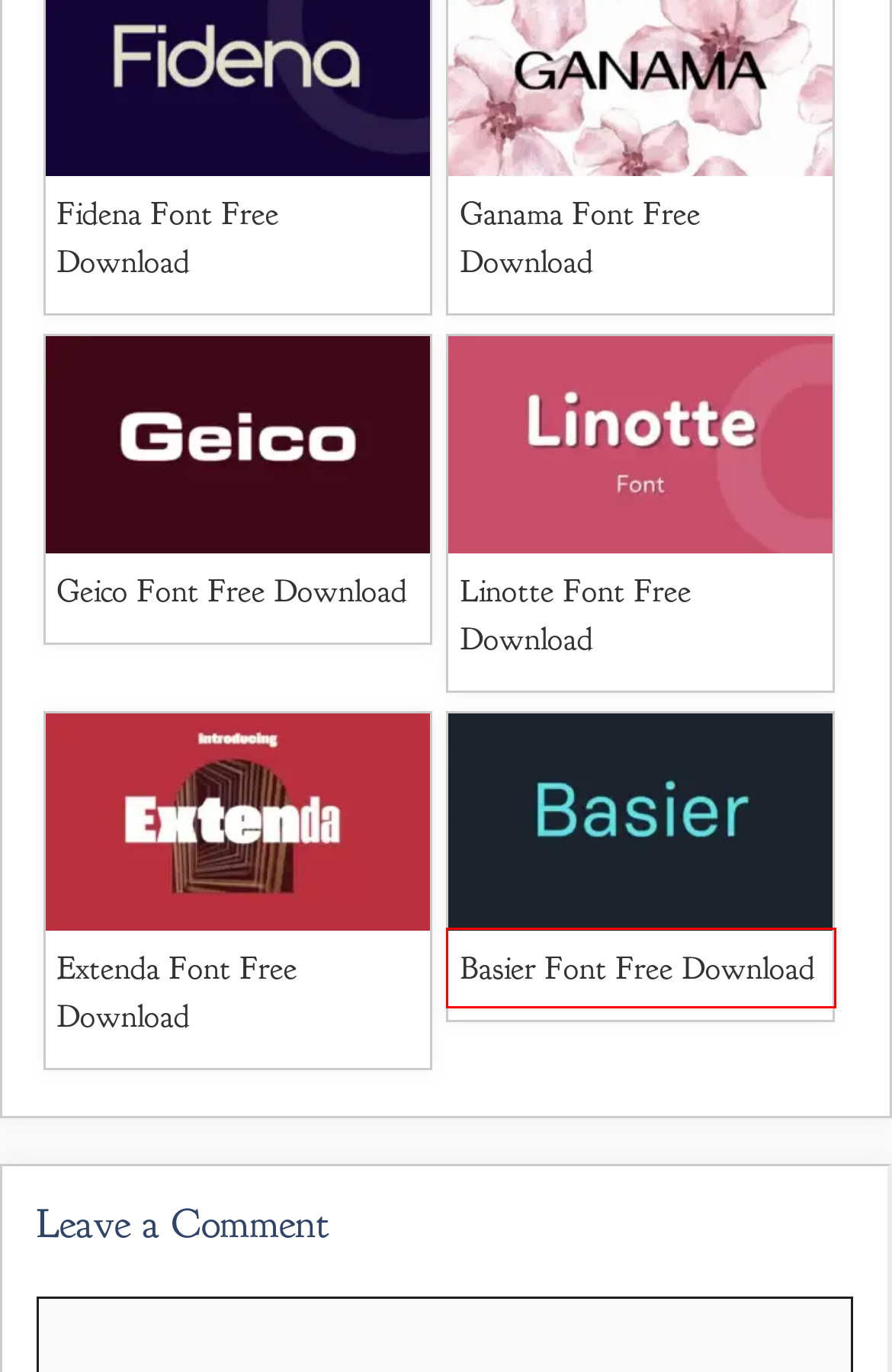You have a screenshot showing a webpage with a red bounding box around a UI element. Choose the webpage description that best matches the new page after clicking the highlighted element. Here are the options:
A. Call Of Duty Font Free Download - Free Fonts Family Download
B. Serif - Free Fonts Family Download
C. Basier Font Free Download - Free Fonts Family Download
D. Extenda Font Free Download - Free Fonts Family Download
E. Geico Font Free Download - Free Fonts Family Download
F. Fidena Font Free Download - Free Fonts Family Download
G. Black Pen Signature Font Free Download - Free Fonts Family Download
H. Linotte Font Free Download - Free Fonts Family Download

C